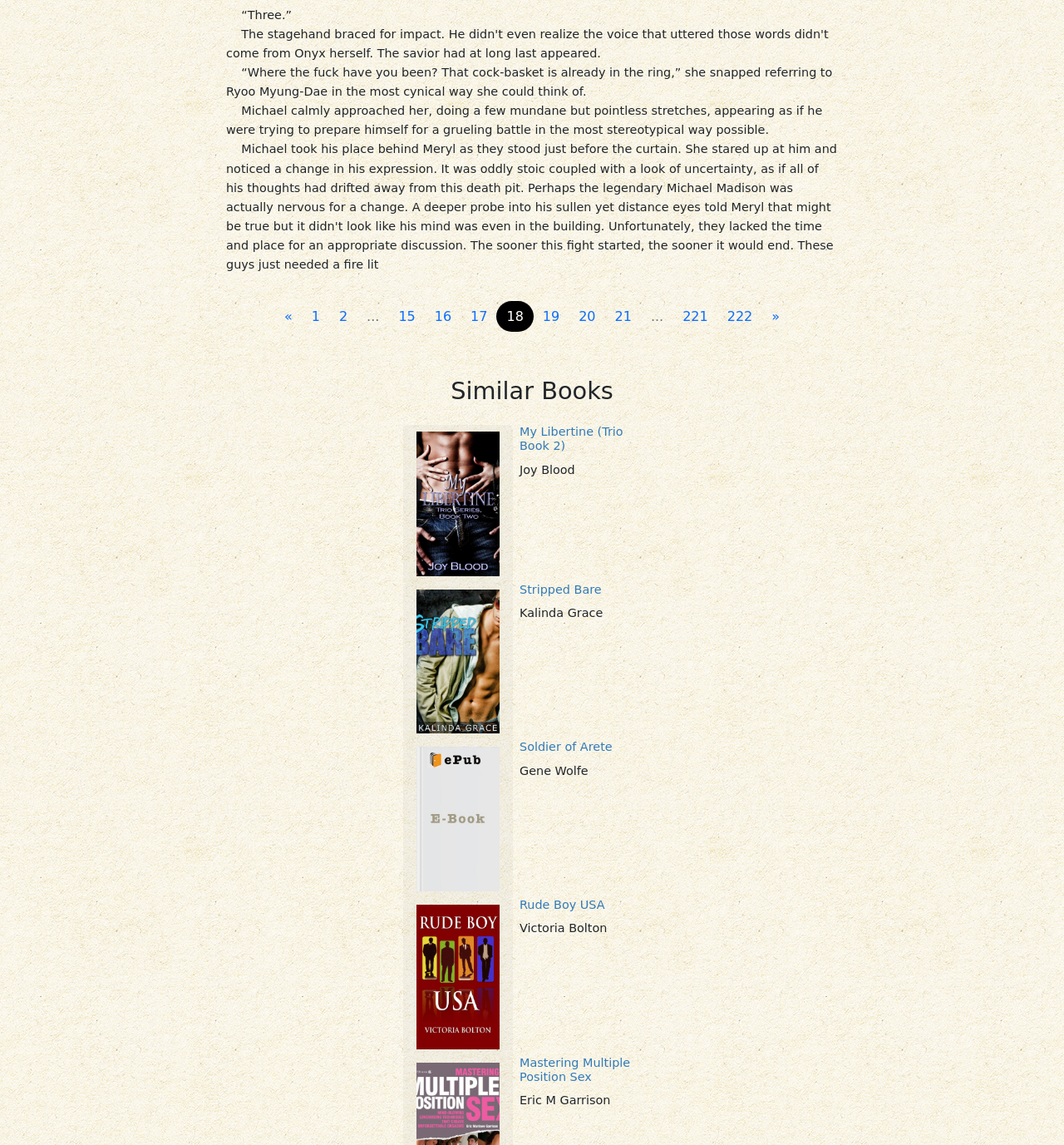Find the bounding box coordinates of the element to click in order to complete the given instruction: "Go to page 1."

[0.283, 0.263, 0.31, 0.29]